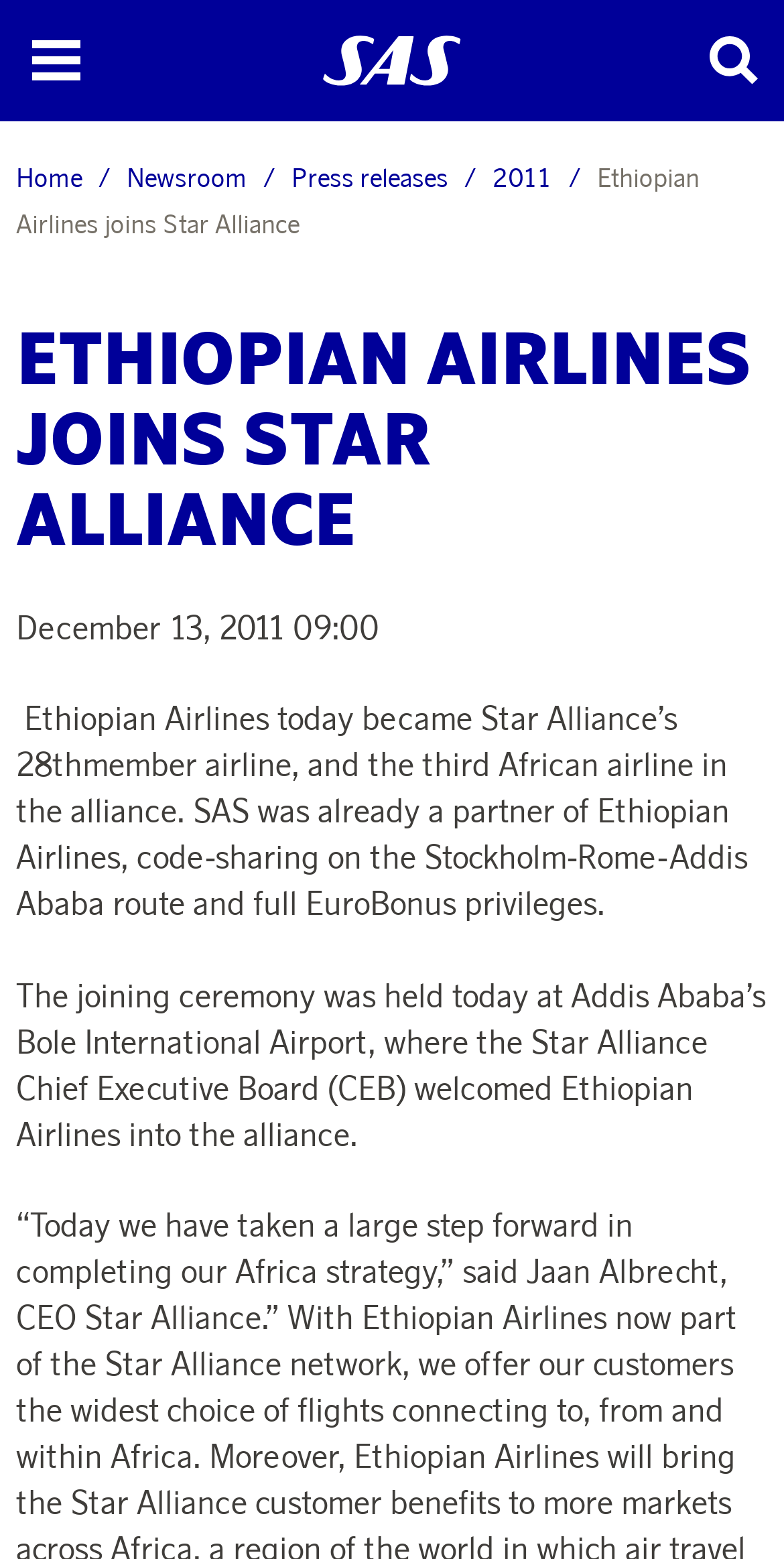How many links are in the breadcrumb navigation?
Provide an in-depth and detailed answer to the question.

I counted the links in the breadcrumb navigation section, which are 'Home/', 'Newsroom/', 'Press releases/', '2011/', and found that there are 5 links in total.